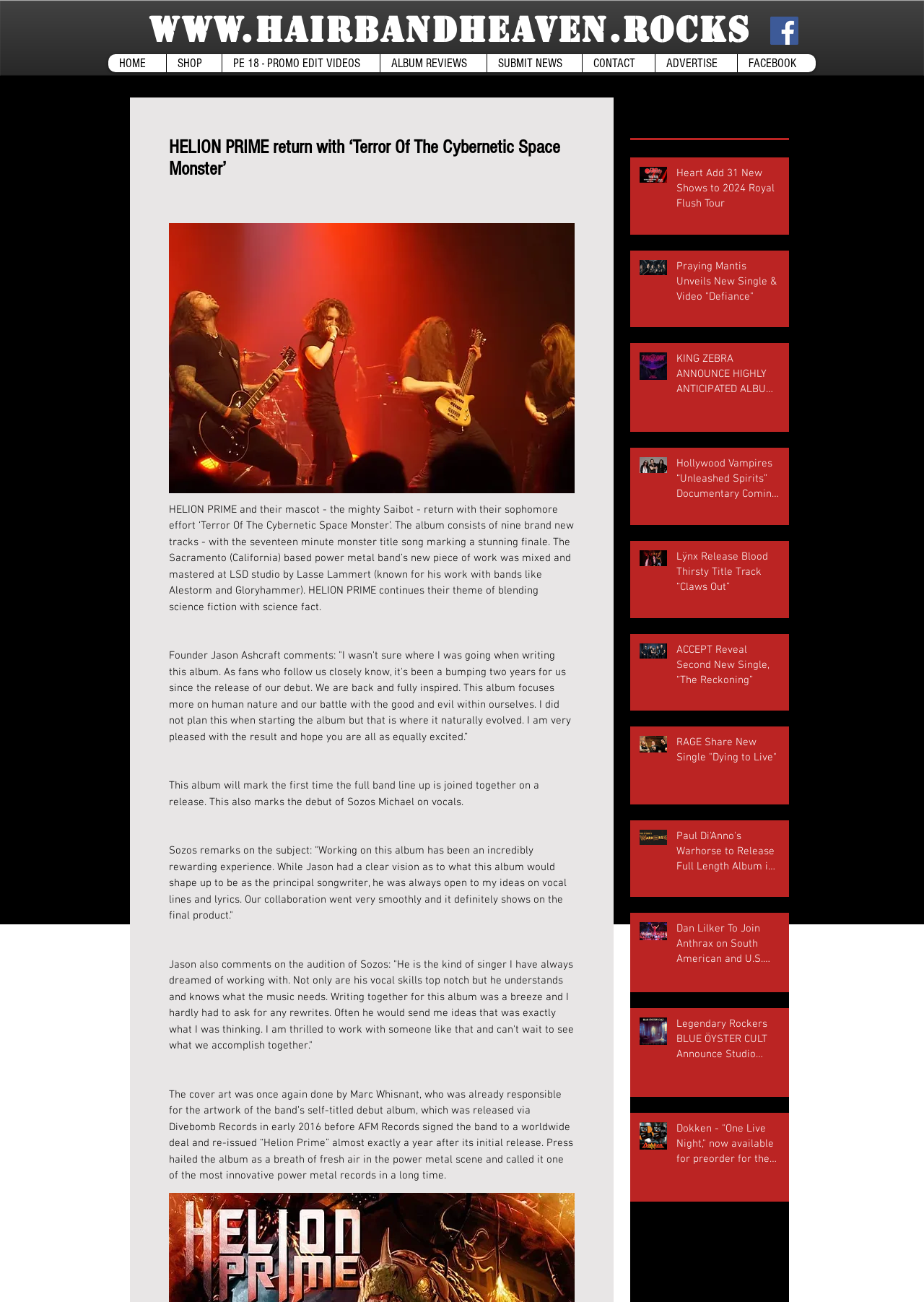What is the name of the band's mascot?
Answer the question with detailed information derived from the image.

I read the text in the main content area and found that the band Helion Prime's mascot is named Saibot.